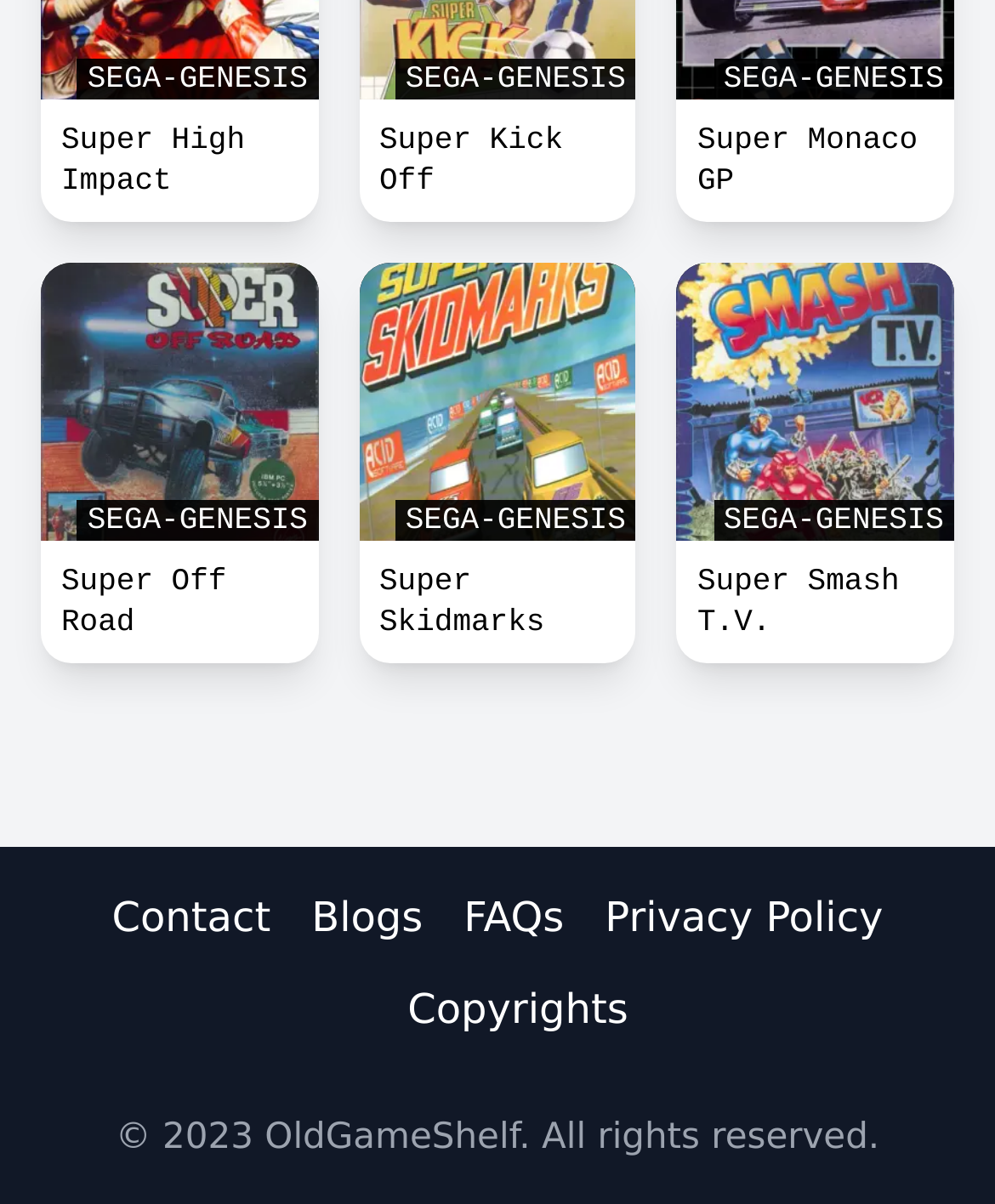Given the webpage screenshot, identify the bounding box of the UI element that matches this description: "SEGA-GENESIS".

[0.361, 0.219, 0.639, 0.449]